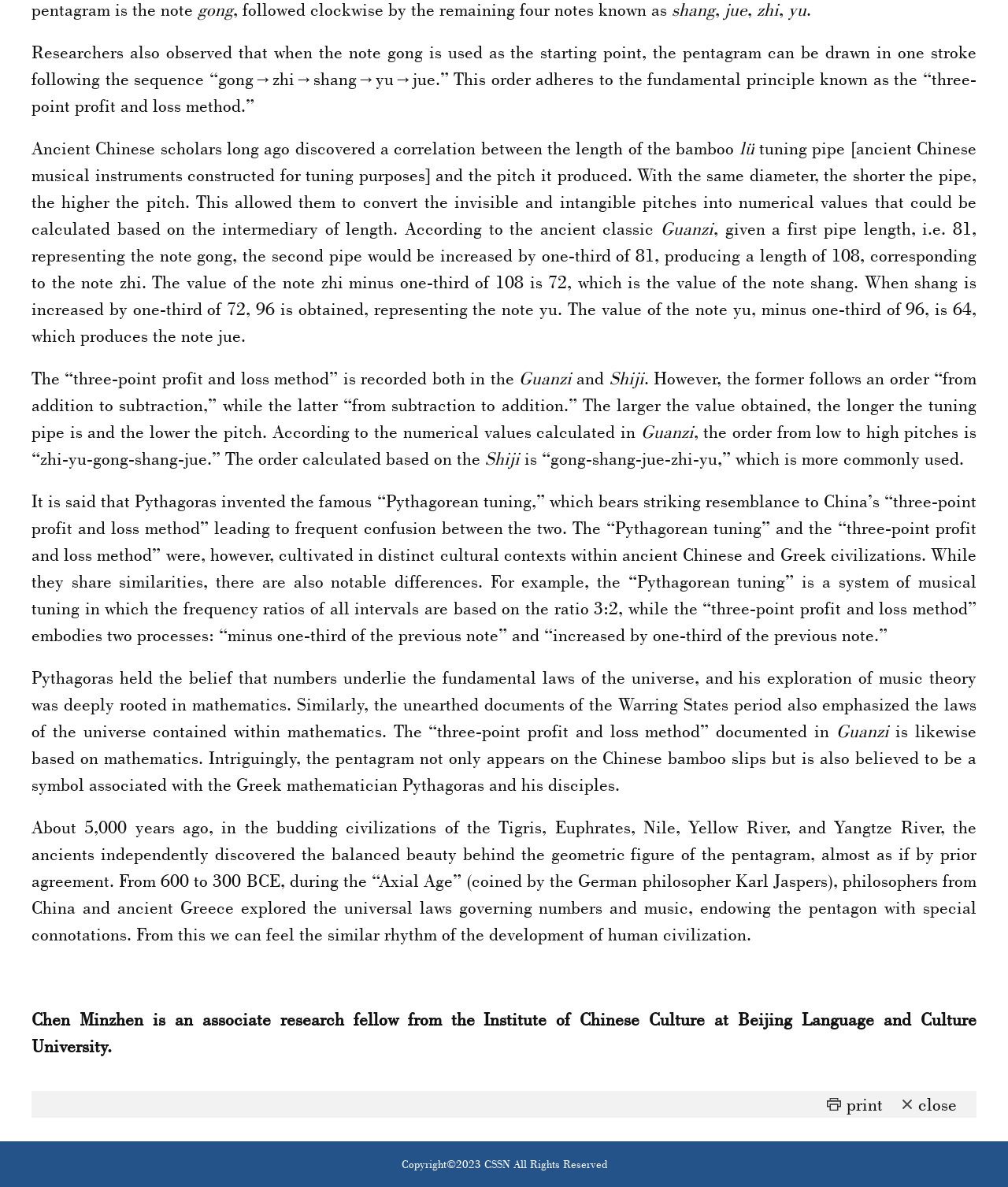Use the information in the screenshot to answer the question comprehensively: What is the name of the research fellow from the Institute of Chinese Culture at Beijing Language and Culture University?

The text mentions that Chen Minzhen is an associate research fellow from the Institute of Chinese Culture at Beijing Language and Culture University.